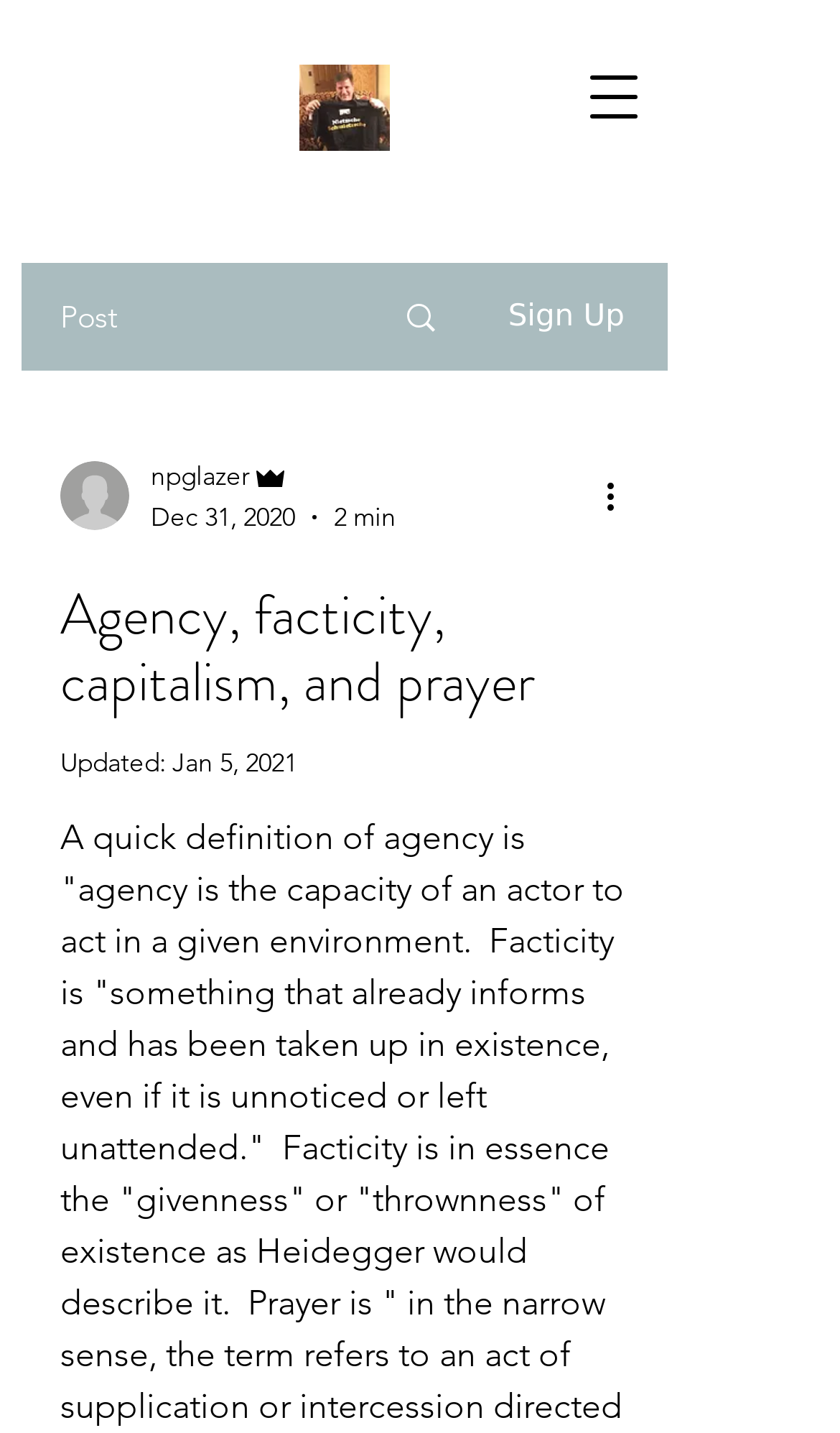Bounding box coordinates are specified in the format (top-left x, top-left y, bottom-right x, bottom-right y). All values are floating point numbers bounded between 0 and 1. Please provide the bounding box coordinate of the region this sentence describes: Search

[0.441, 0.185, 0.564, 0.257]